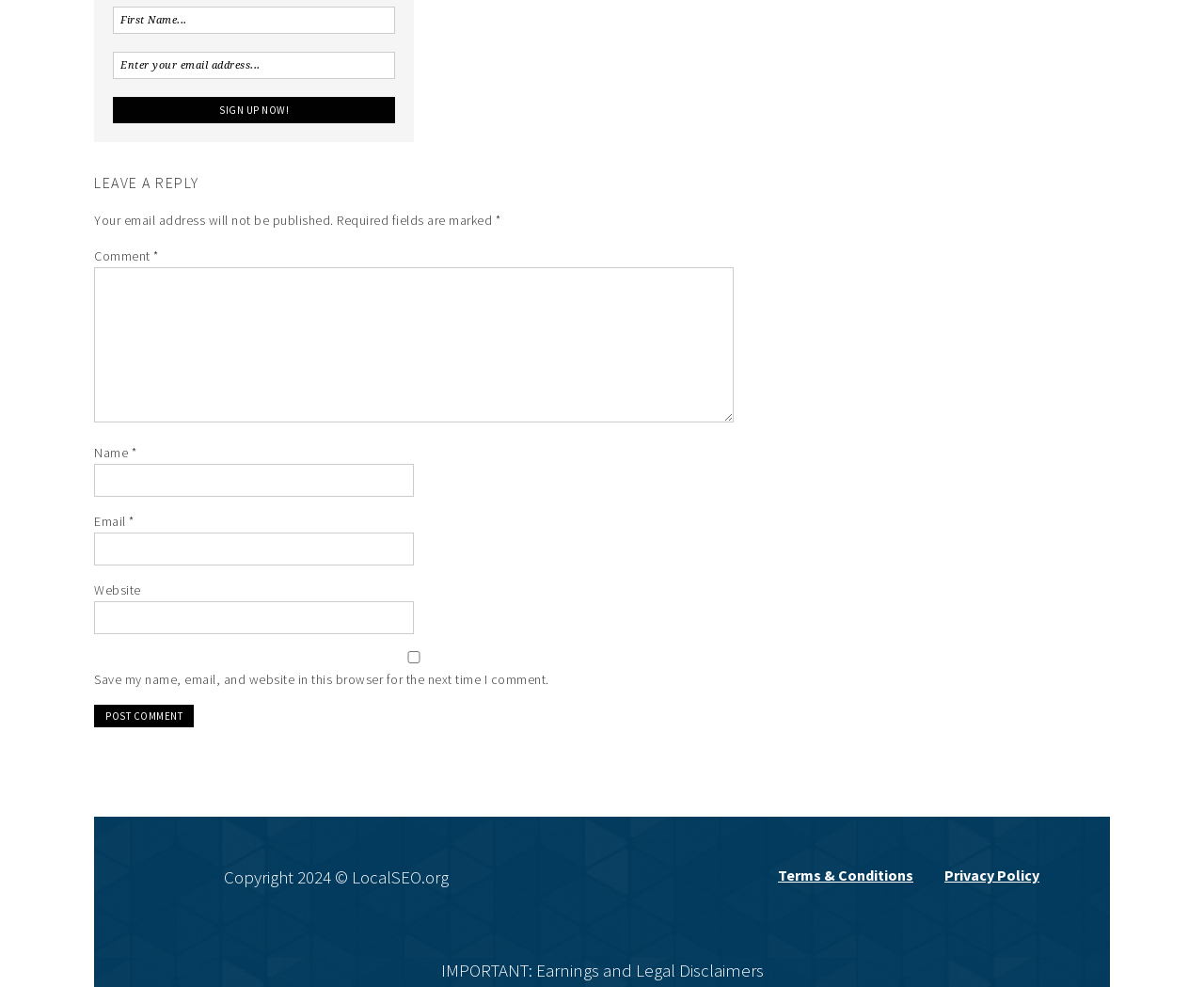Please indicate the bounding box coordinates of the element's region to be clicked to achieve the instruction: "Enter first name". Provide the coordinates as four float numbers between 0 and 1, i.e., [left, top, right, bottom].

[0.094, 0.007, 0.328, 0.035]